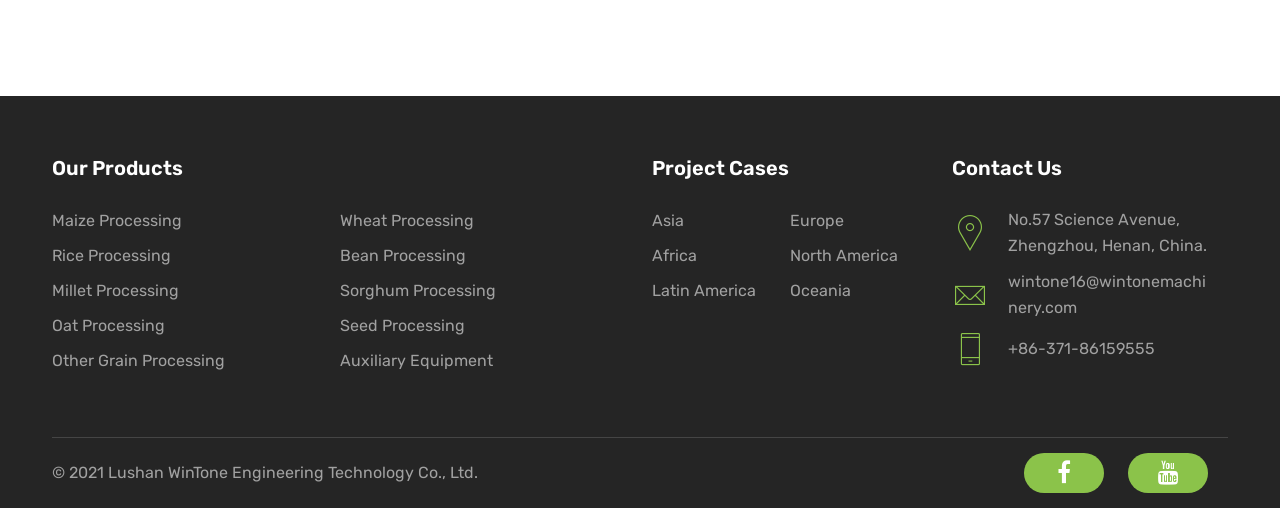What types of grain processing are offered?
Using the visual information, answer the question in a single word or phrase.

Maize, Wheat, Rice, etc.